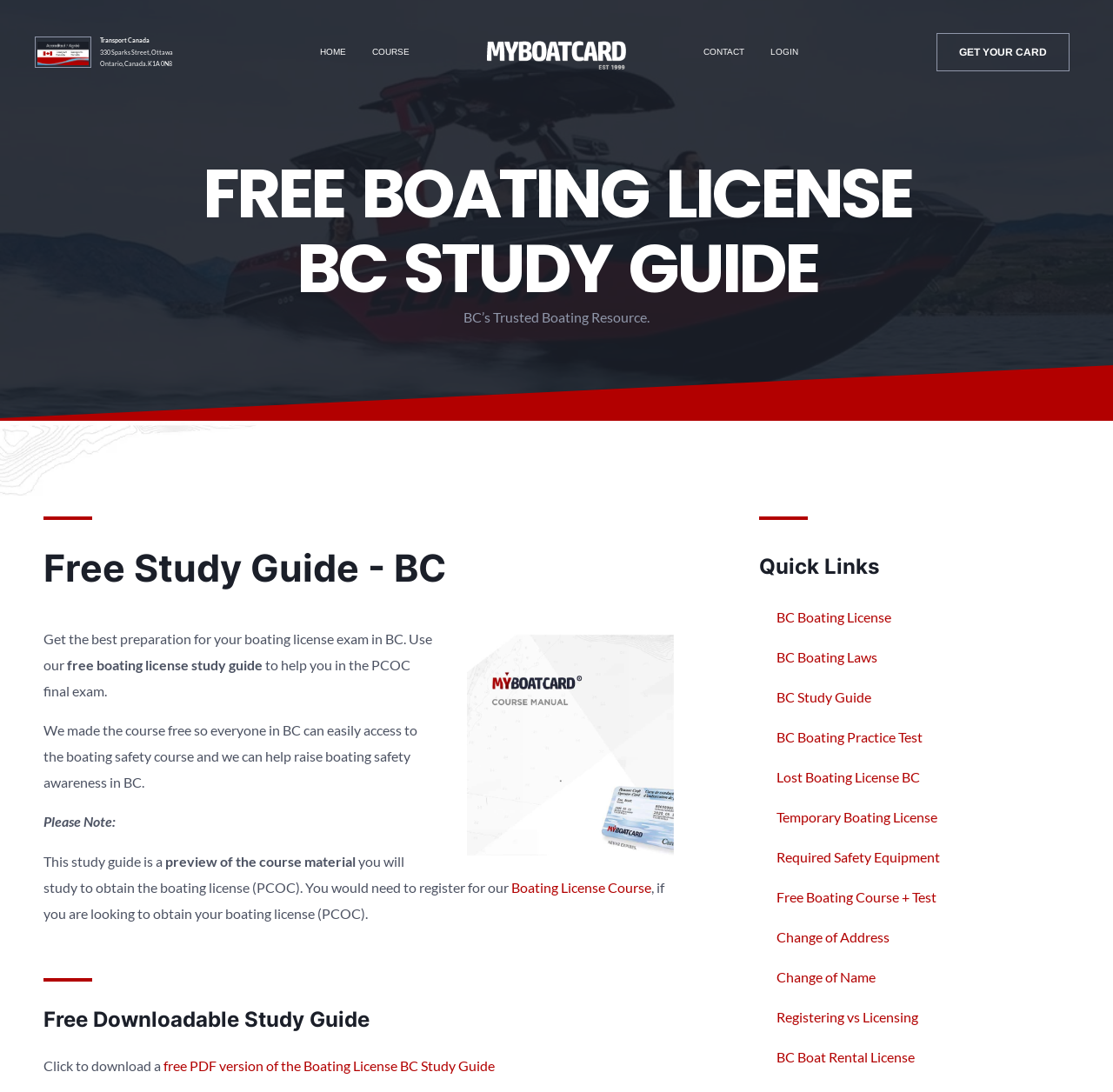Please specify the bounding box coordinates of the area that should be clicked to accomplish the following instruction: "Click the Boating License Course link". The coordinates should consist of four float numbers between 0 and 1, i.e., [left, top, right, bottom].

[0.459, 0.805, 0.585, 0.82]